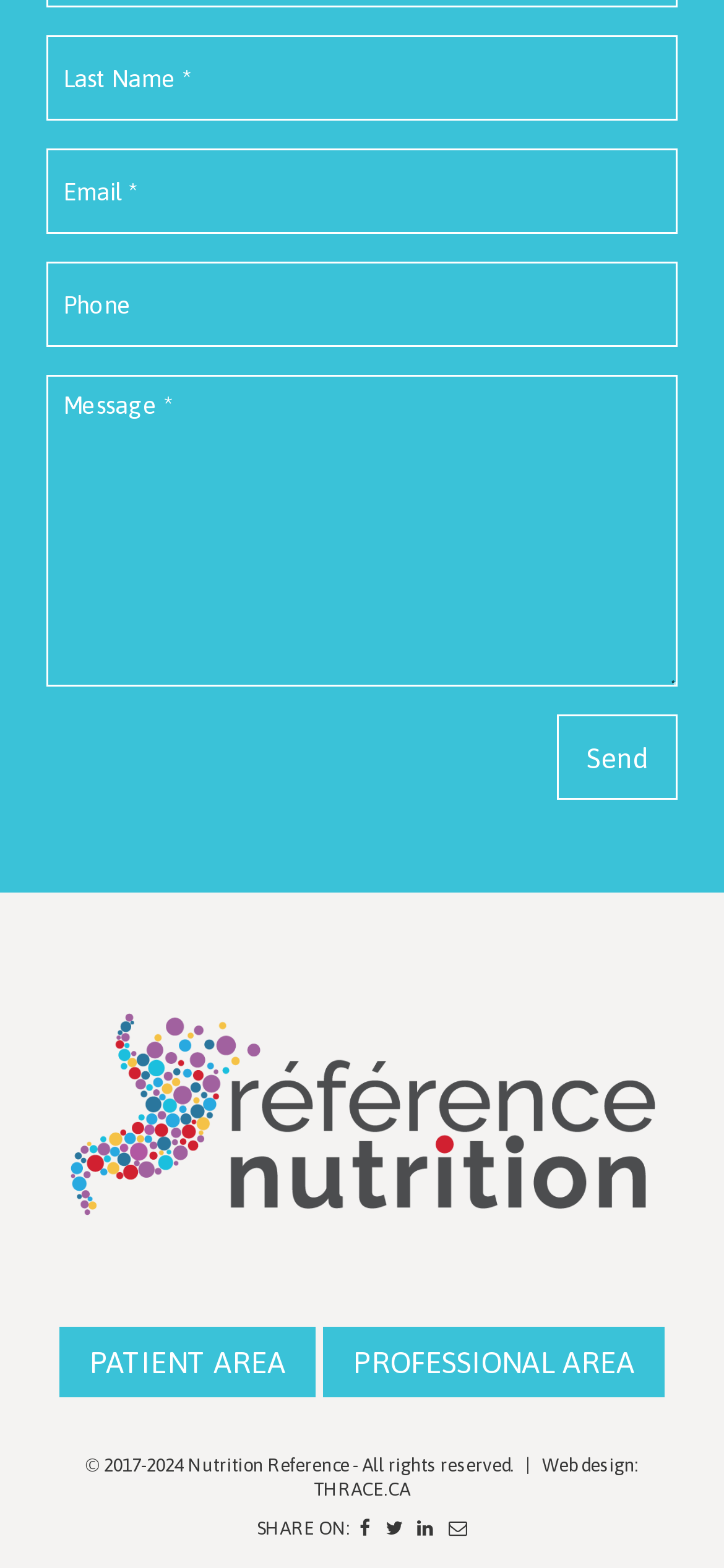Find the bounding box coordinates of the clickable area required to complete the following action: "Go to PATIENT AREA".

[0.082, 0.846, 0.436, 0.891]